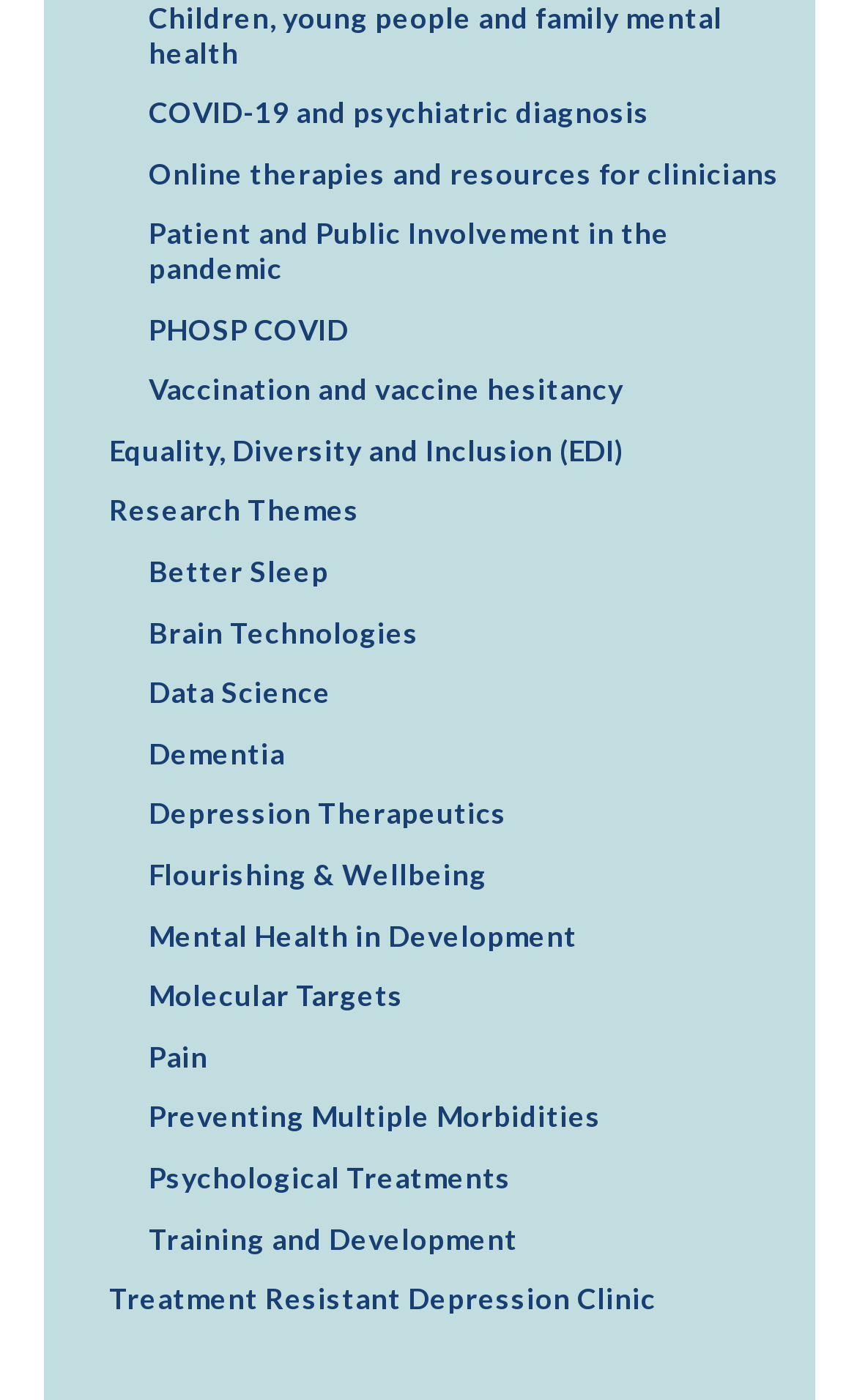Give a one-word or one-phrase response to the question: 
What is the last topic listed?

Treatment Resistant Depression Clinic